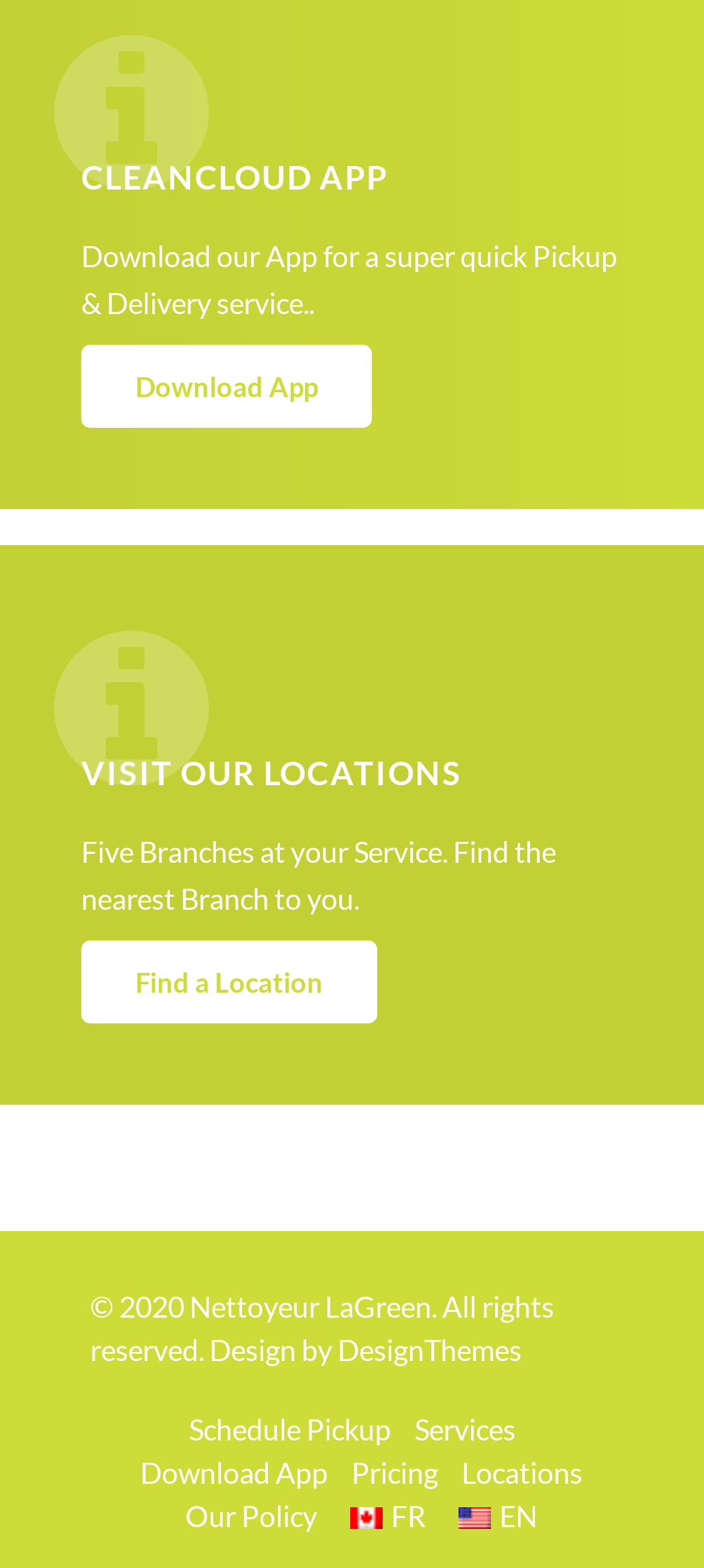Find the bounding box coordinates of the element's region that should be clicked in order to follow the given instruction: "Schedule a pickup". The coordinates should consist of four float numbers between 0 and 1, i.e., [left, top, right, bottom].

[0.268, 0.901, 0.555, 0.923]